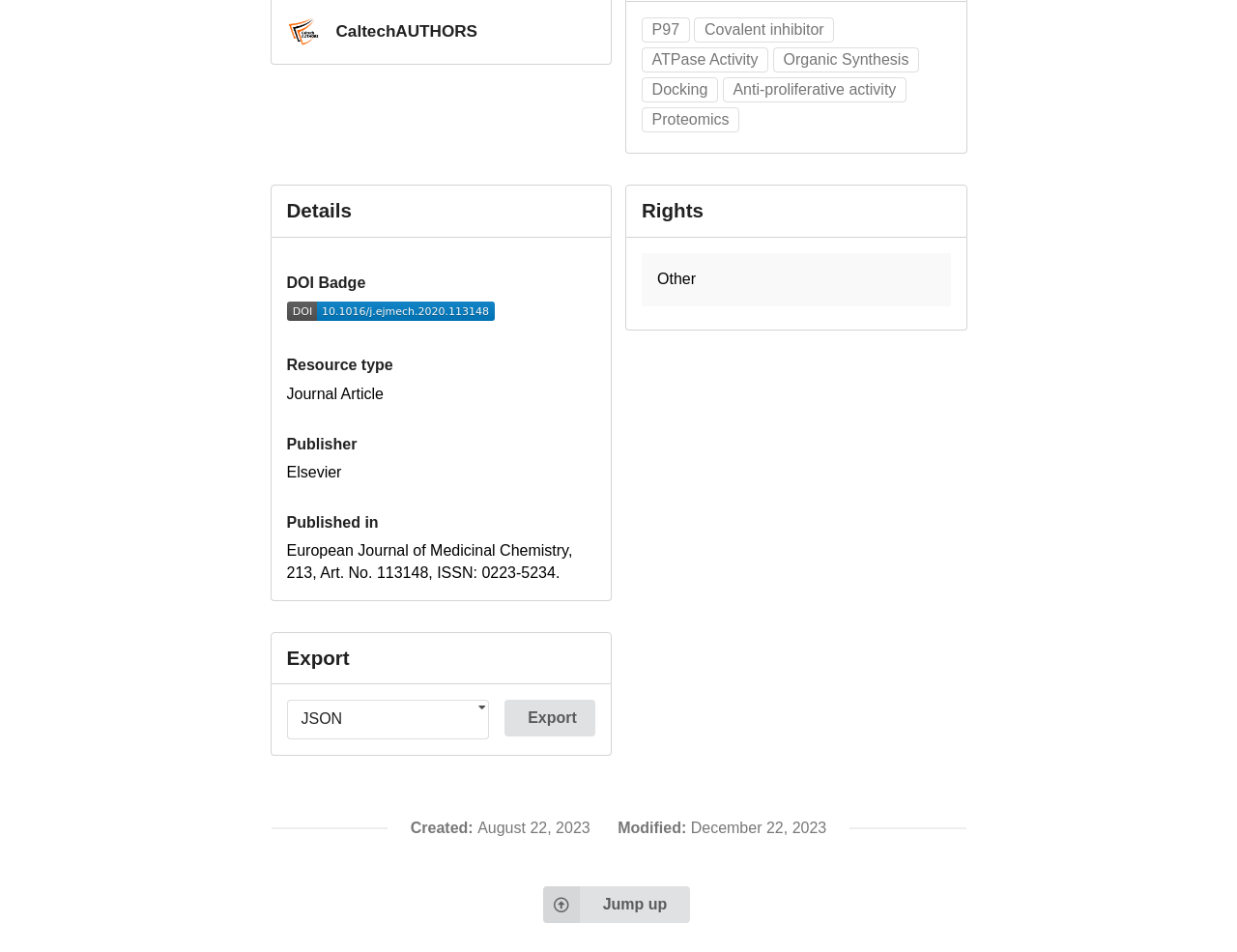Locate the coordinates of the bounding box for the clickable region that fulfills this instruction: "Search for a keyword".

None